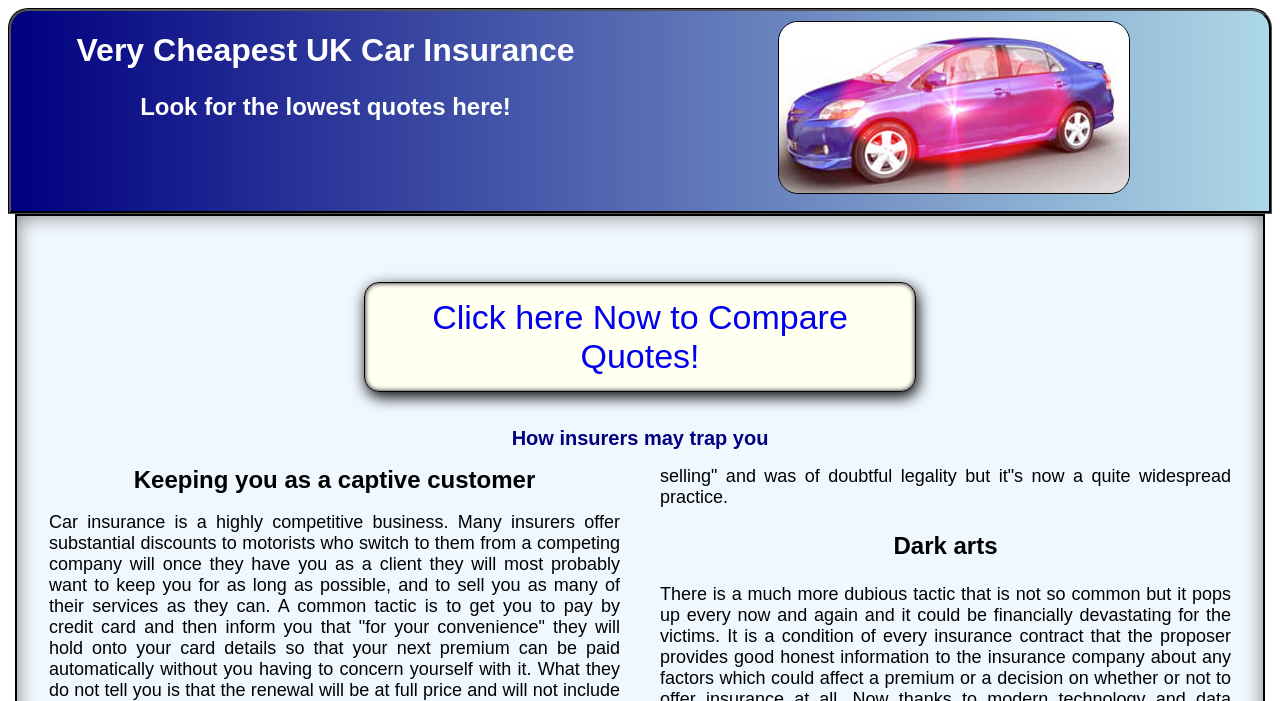Please determine and provide the text content of the webpage's heading.

Very Cheapest UK Car Insurance